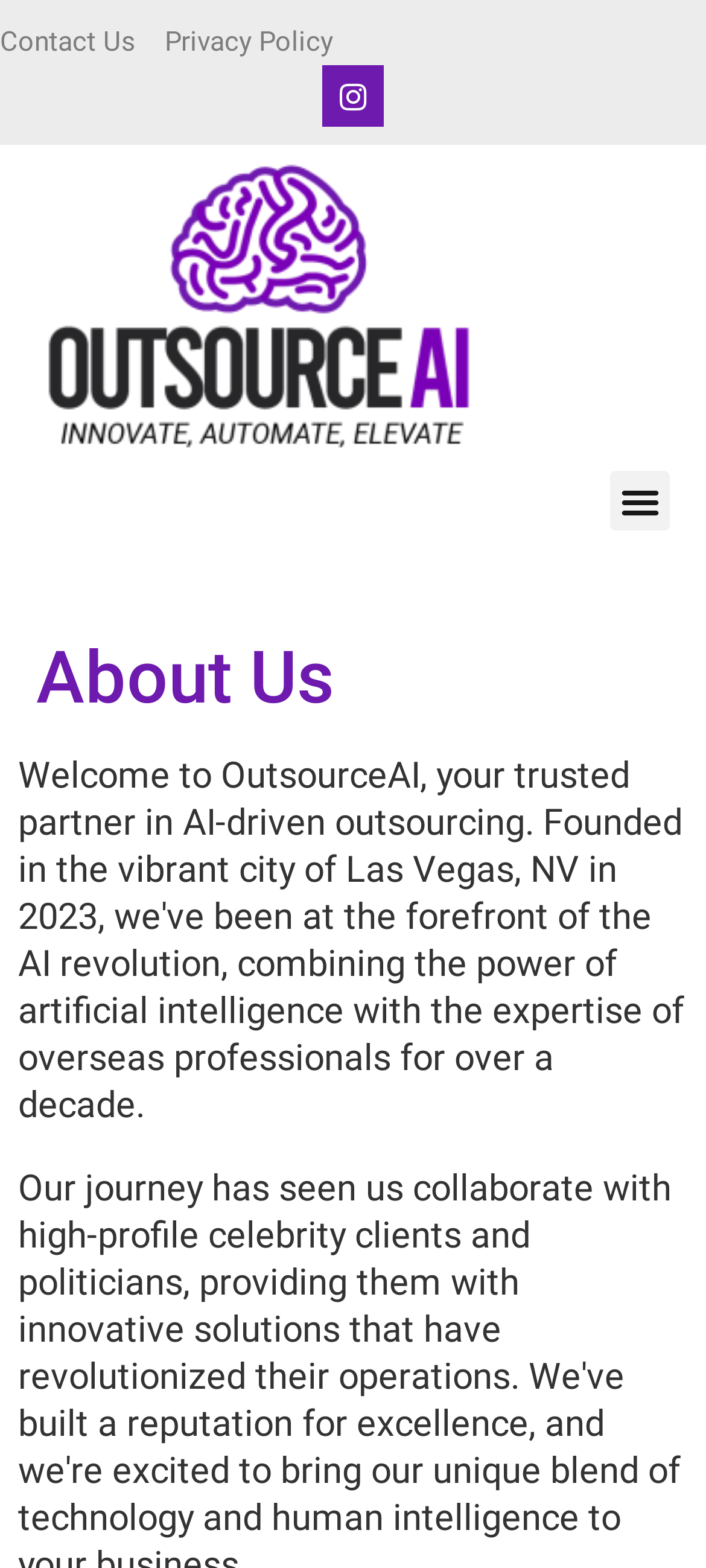Determine the bounding box coordinates (top-left x, top-left y, bottom-right x, bottom-right y) of the UI element described in the following text: Contact Us

[0.0, 0.012, 0.192, 0.042]